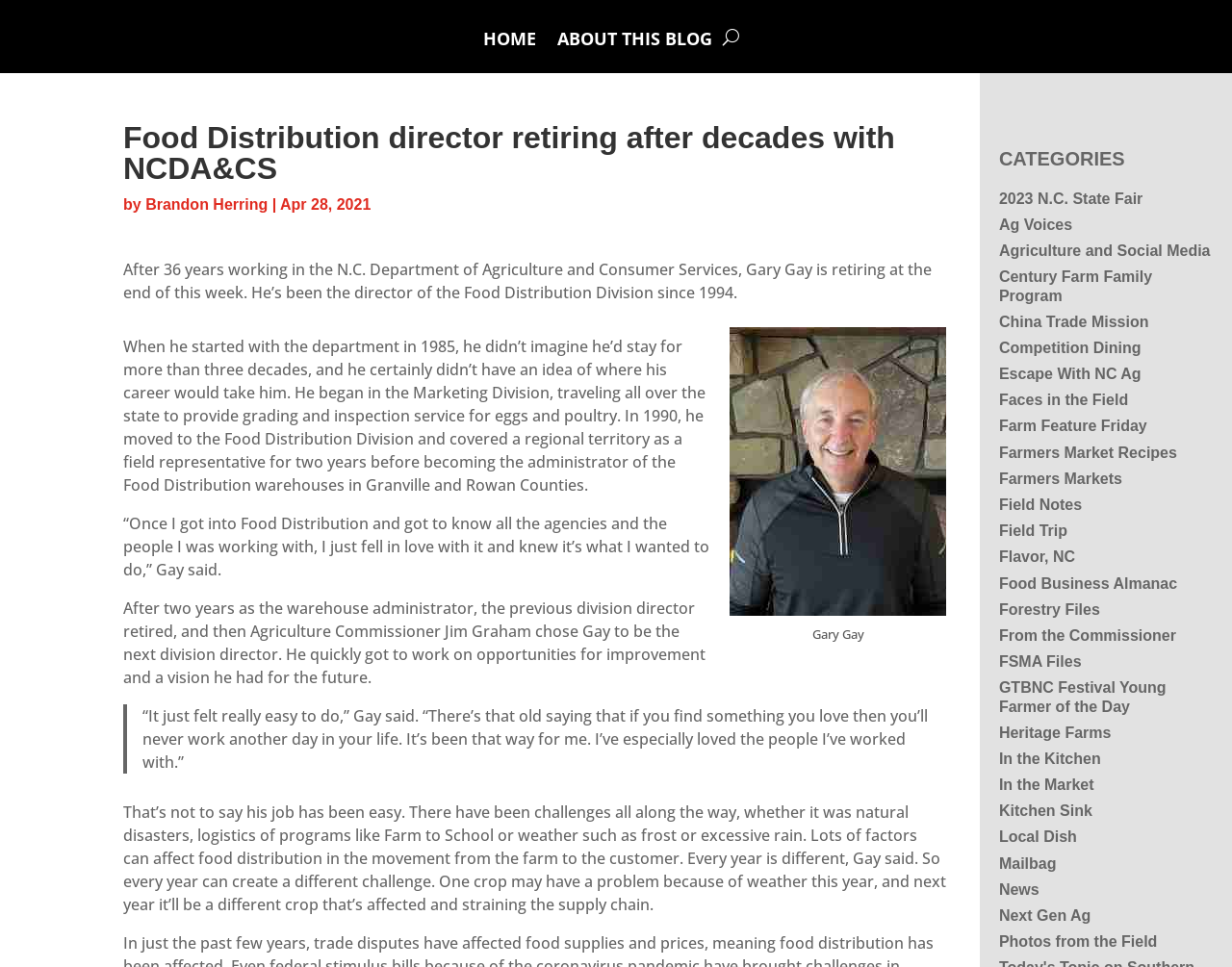Answer this question in one word or a short phrase: How many categories are listed on the webpage?

29